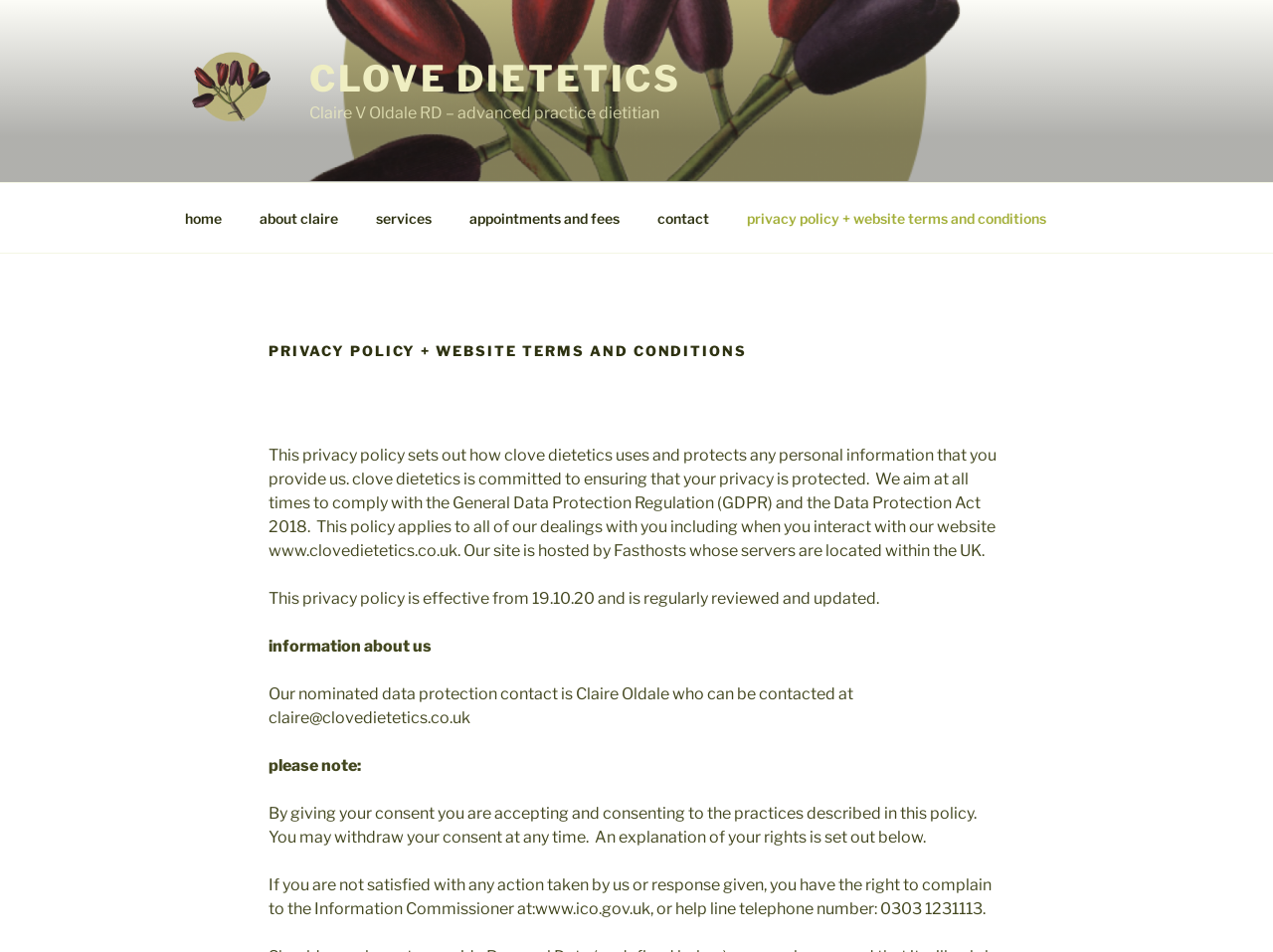Provide the bounding box coordinates for the UI element that is described by this text: "appointments and fees". The coordinates should be in the form of four float numbers between 0 and 1: [left, top, right, bottom].

[0.355, 0.203, 0.5, 0.254]